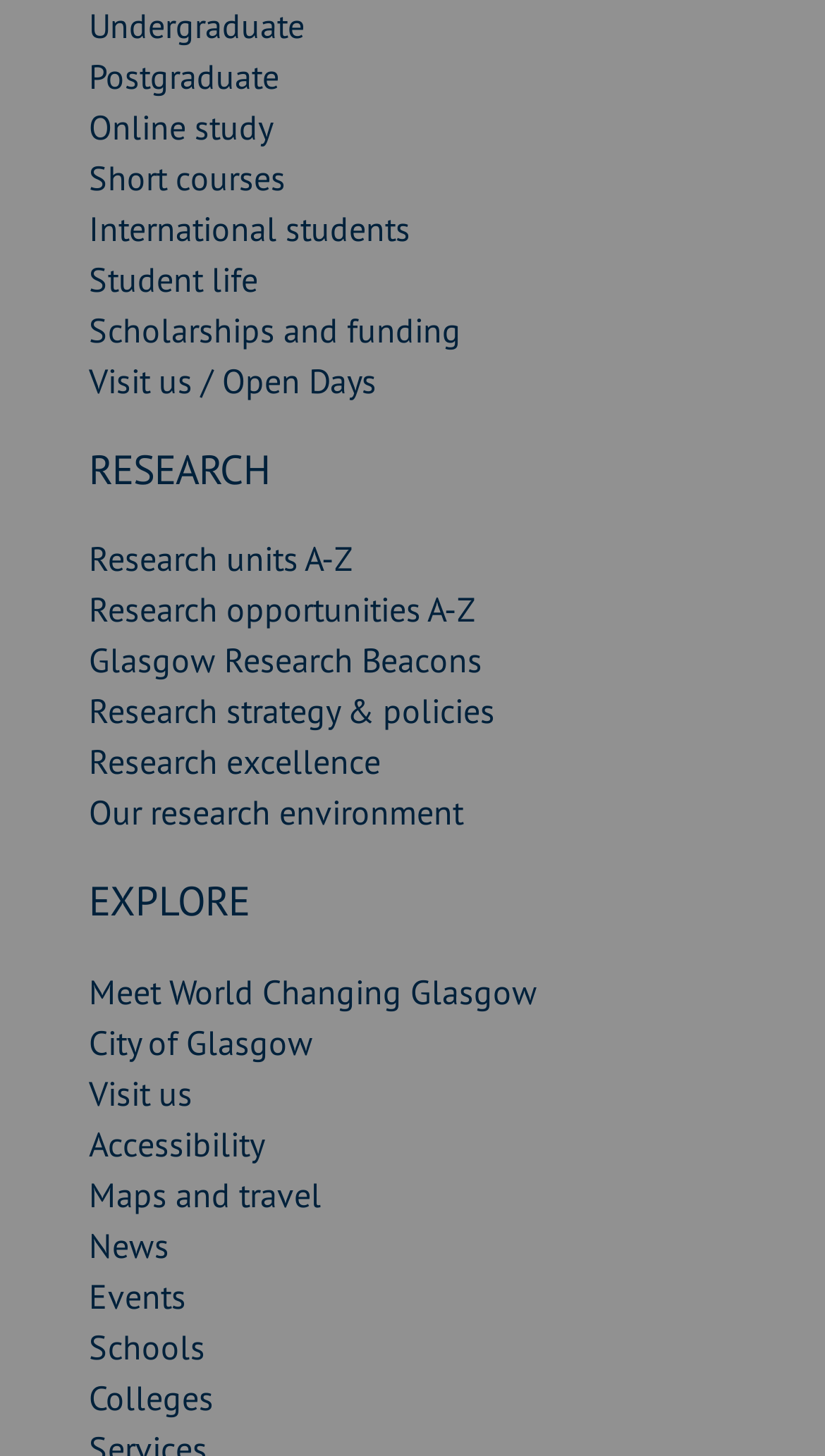What is the focus of the 'RESEARCH' section?
Provide a detailed answer to the question, using the image to inform your response.

The 'RESEARCH' section has a heading 'RESEARCH' and a static text 'Research excellence', indicating that the focus of this section is on showcasing the research excellence of the institution.